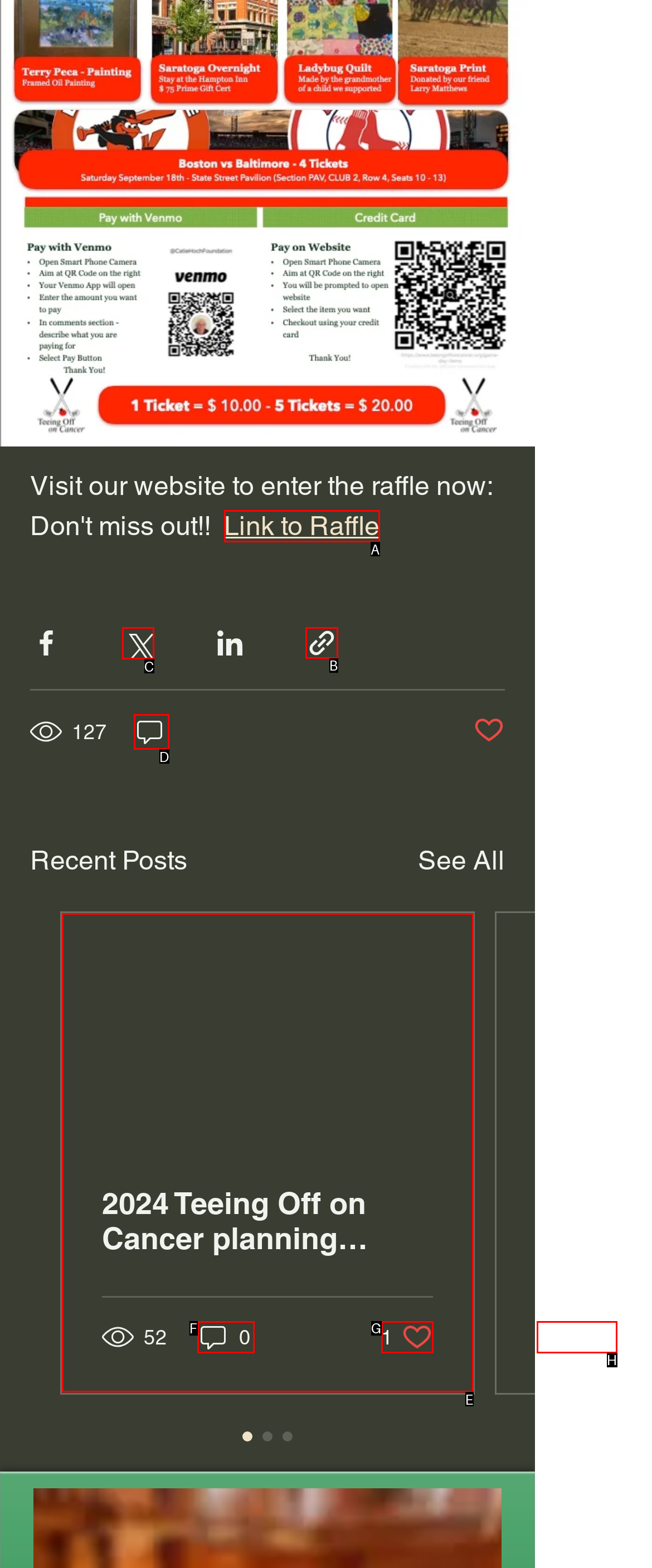For the task: Share via link, identify the HTML element to click.
Provide the letter corresponding to the right choice from the given options.

B